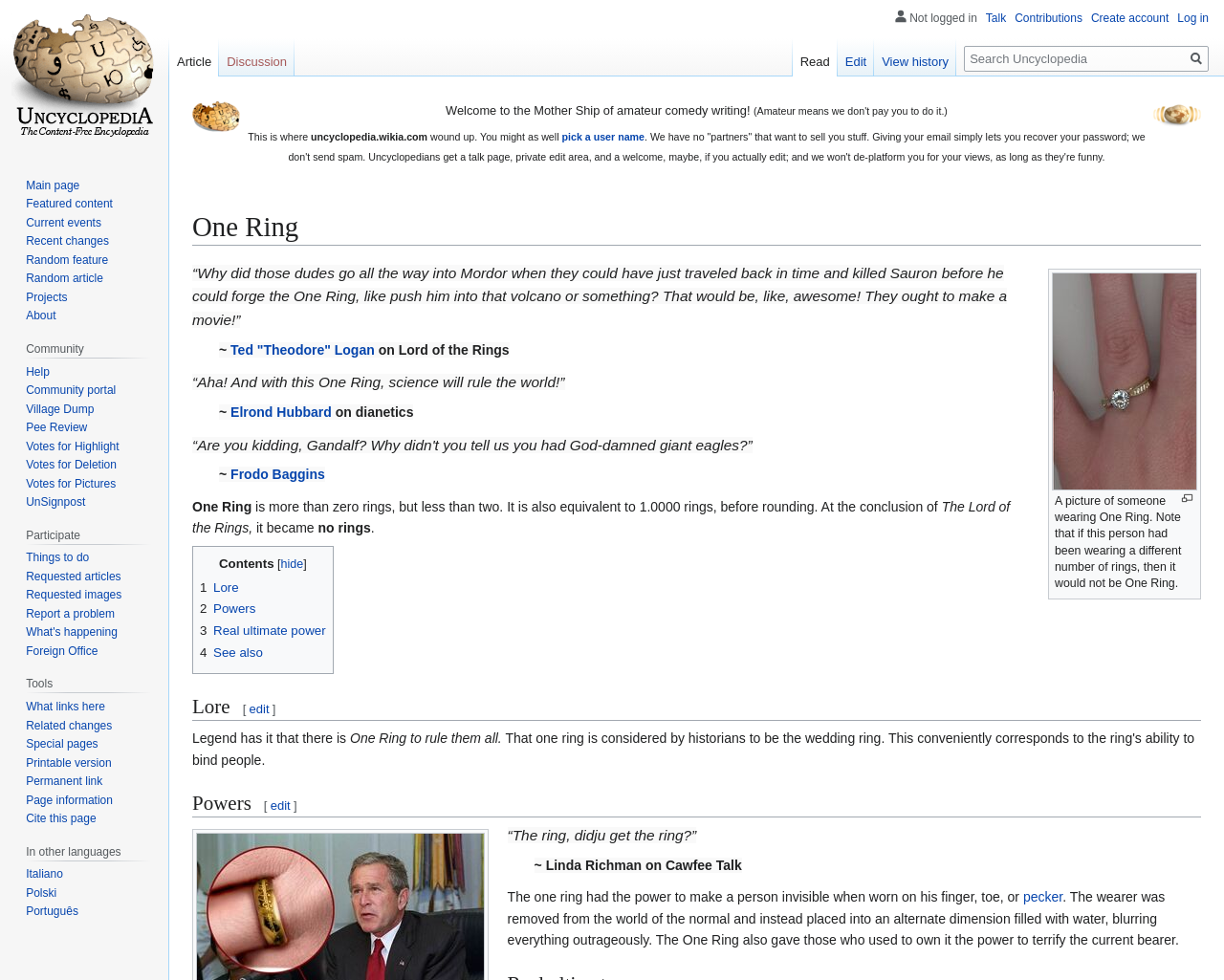Locate the bounding box coordinates of the area that needs to be clicked to fulfill the following instruction: "Go to the talk page". The coordinates should be in the format of four float numbers between 0 and 1, namely [left, top, right, bottom].

[0.805, 0.012, 0.822, 0.025]